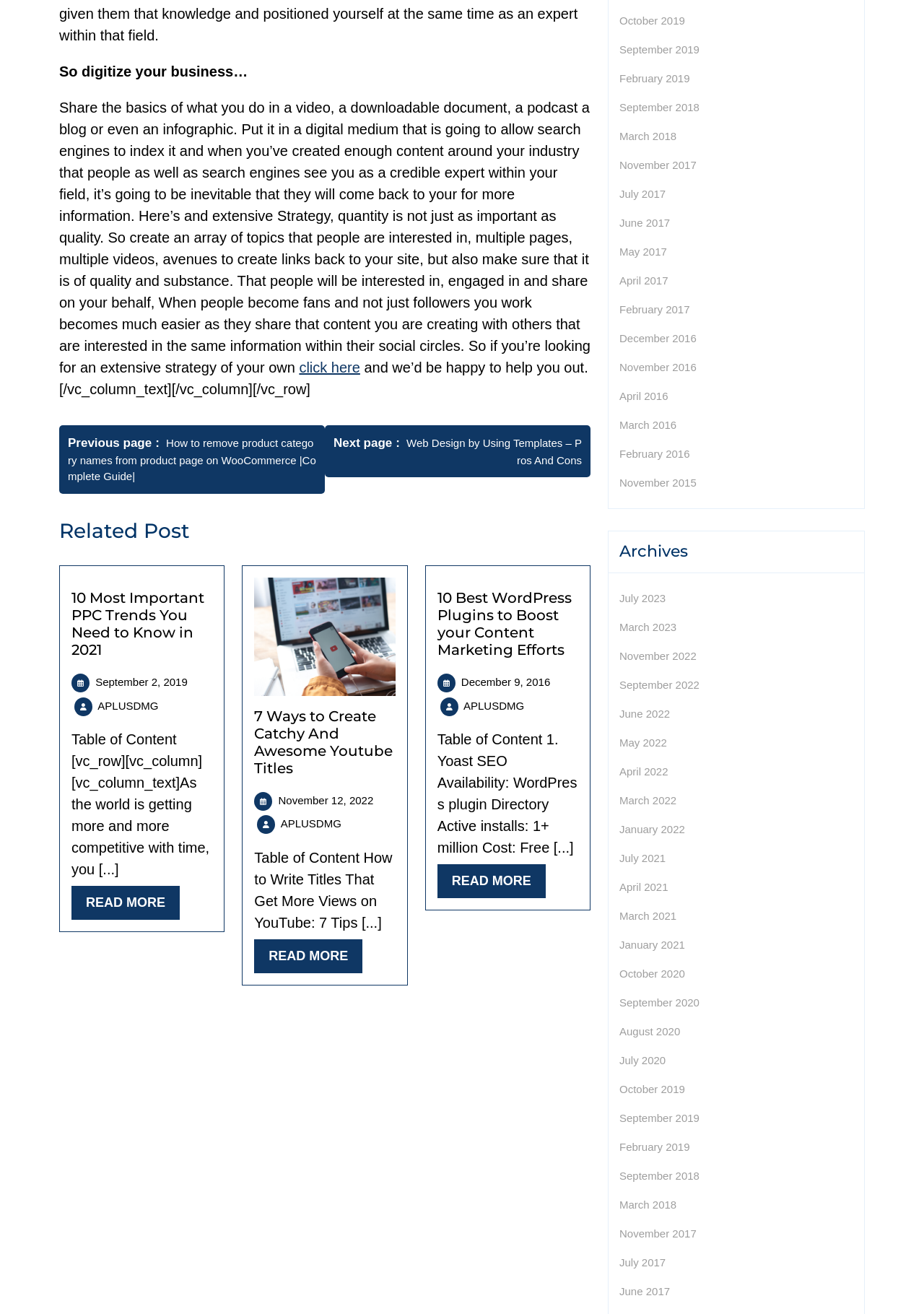How many months are listed in the archives section?
Analyze the screenshot and provide a detailed answer to the question.

The webpage has an 'Archives' section which lists 24 months, ranging from July 2023 to November 2015, with each month being a link to a corresponding archive page.